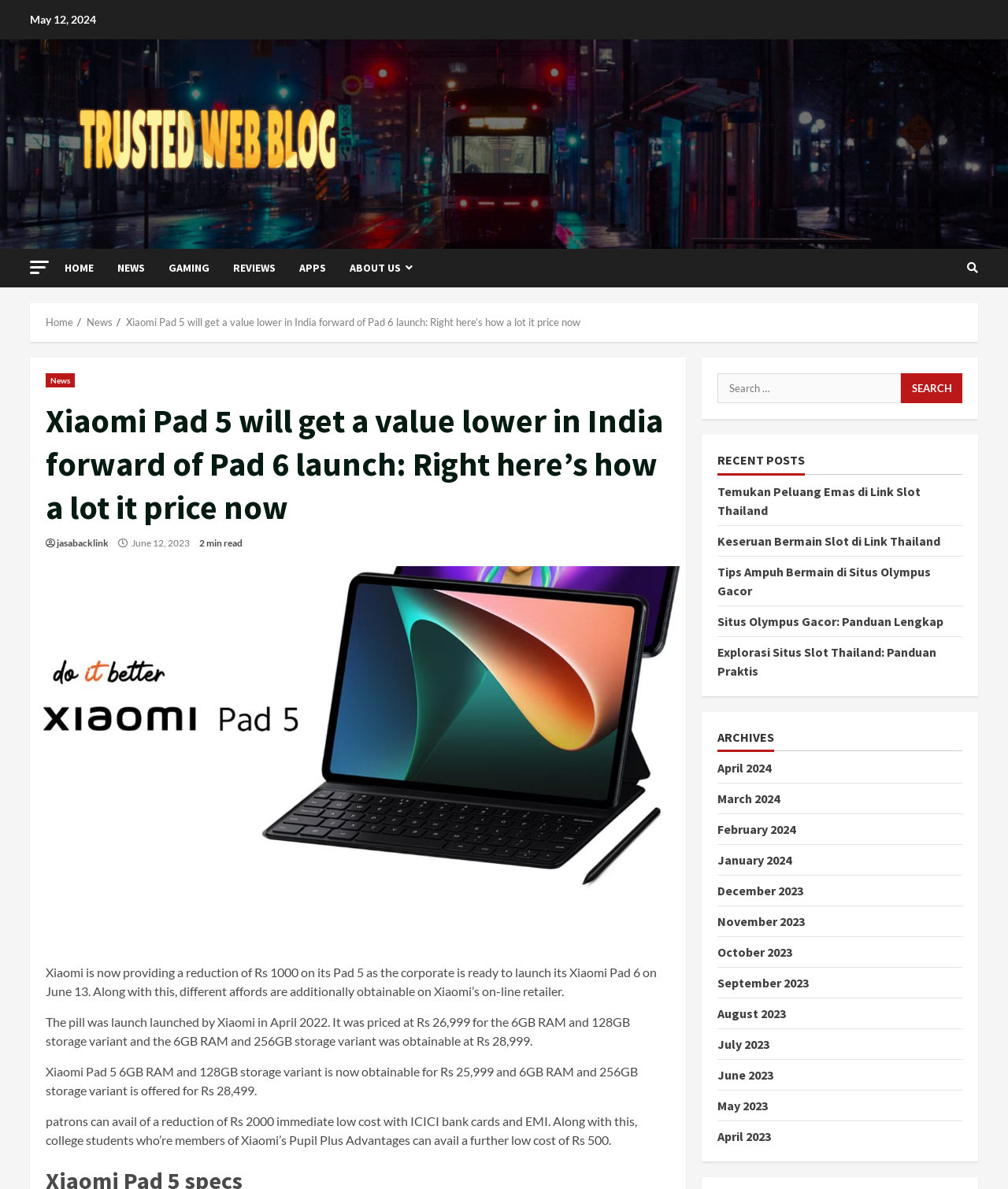Identify the bounding box coordinates of the area you need to click to perform the following instruction: "Check recent posts".

[0.712, 0.381, 0.798, 0.398]